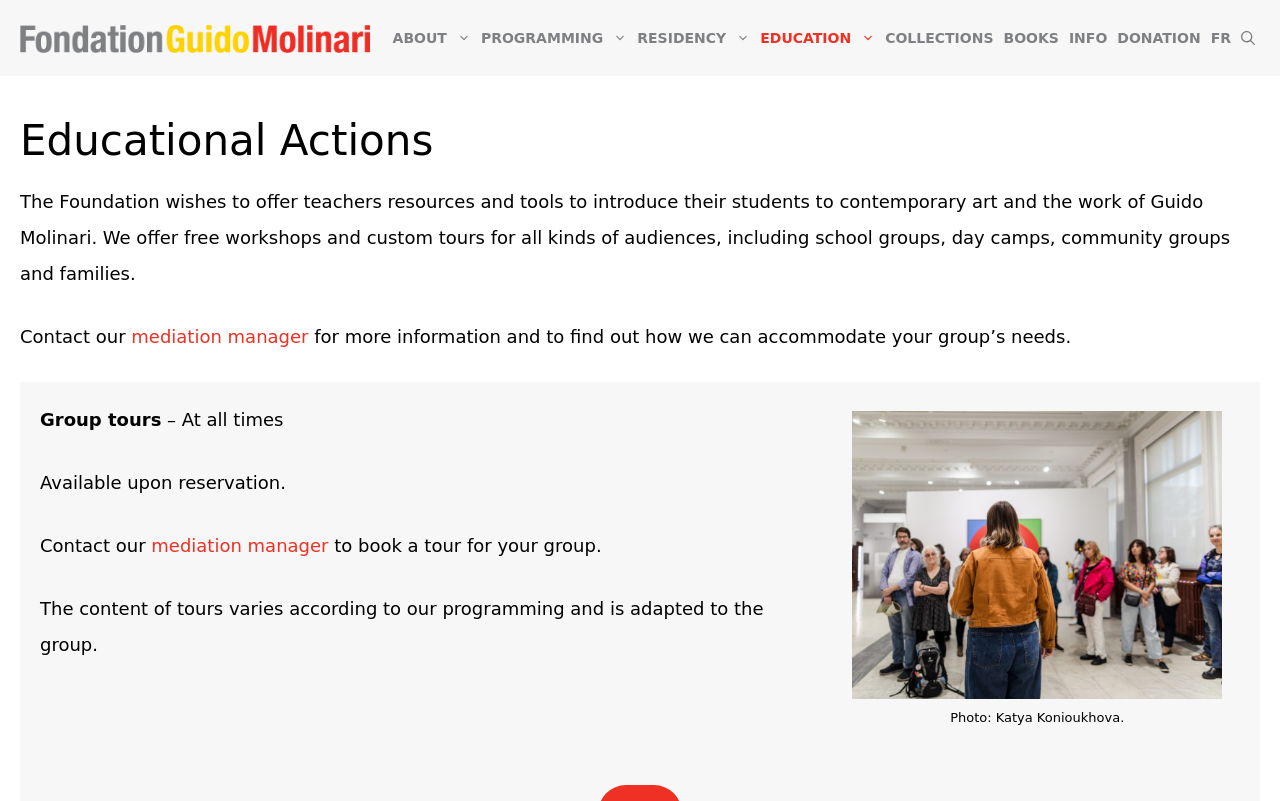Identify the bounding box coordinates of the section that should be clicked to achieve the task described: "Open the search".

[0.966, 0.029, 0.984, 0.066]